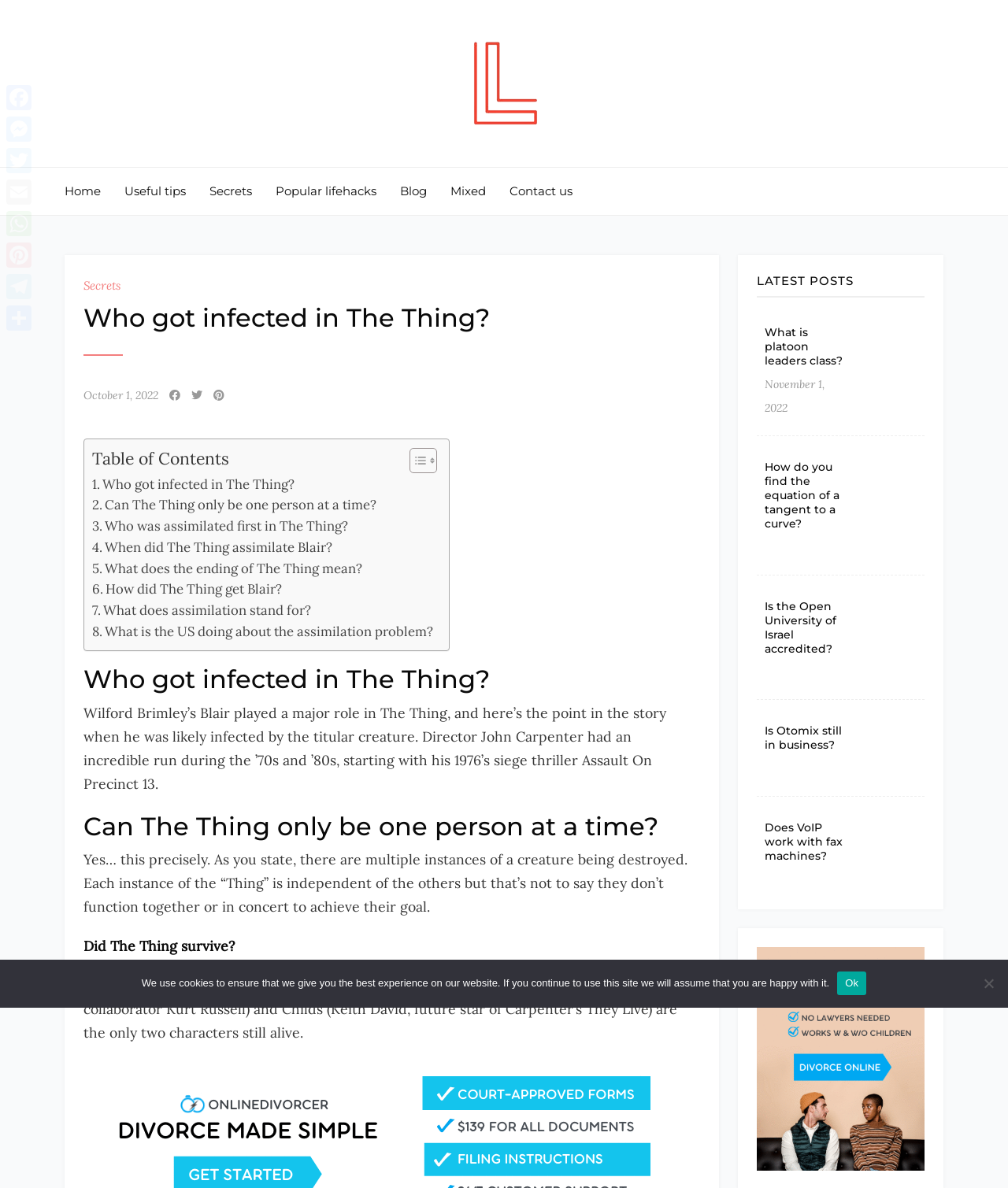How many social media links are at the top of the page?
Based on the screenshot, answer the question with a single word or phrase.

7